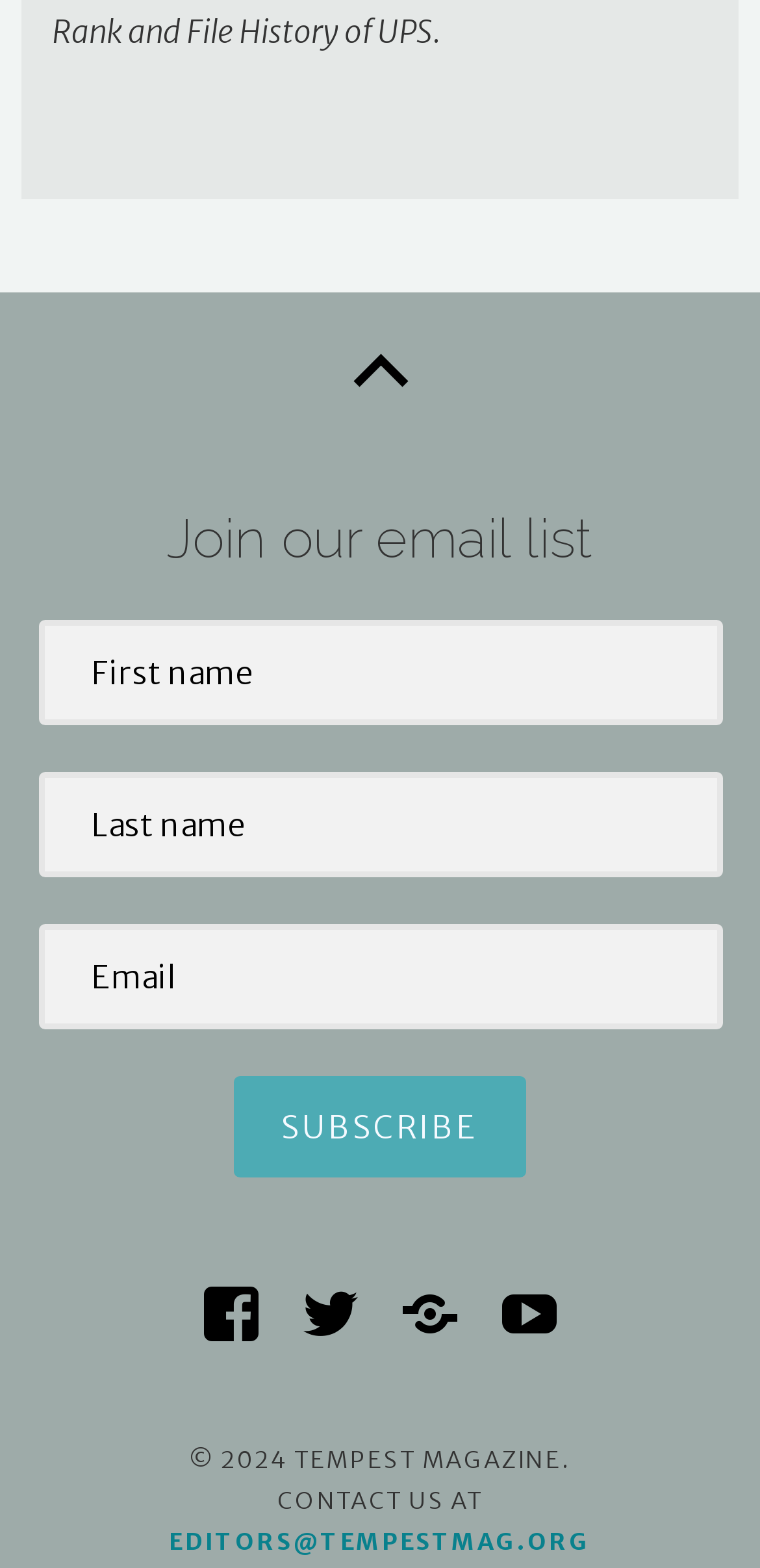Can you identify the bounding box coordinates of the clickable region needed to carry out this instruction: 'Contact us'? The coordinates should be four float numbers within the range of 0 to 1, stated as [left, top, right, bottom].

[0.223, 0.973, 0.777, 0.992]